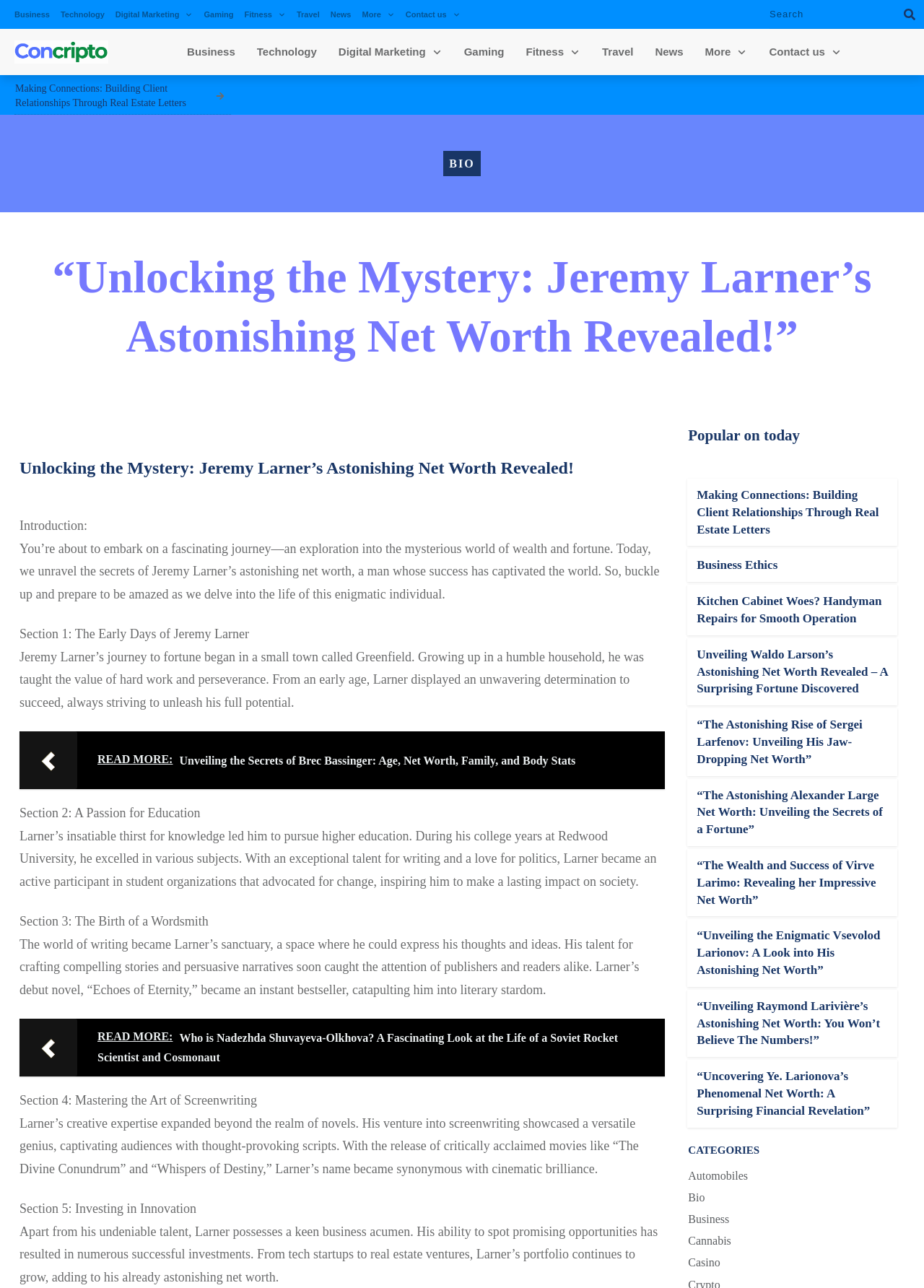Pinpoint the bounding box coordinates of the clickable area necessary to execute the following instruction: "Read more about 'Unveiling the Secrets of Brec Bassinger: Age, Net Worth, Family, and Body Stats'". The coordinates should be given as four float numbers between 0 and 1, namely [left, top, right, bottom].

[0.021, 0.568, 0.72, 0.613]